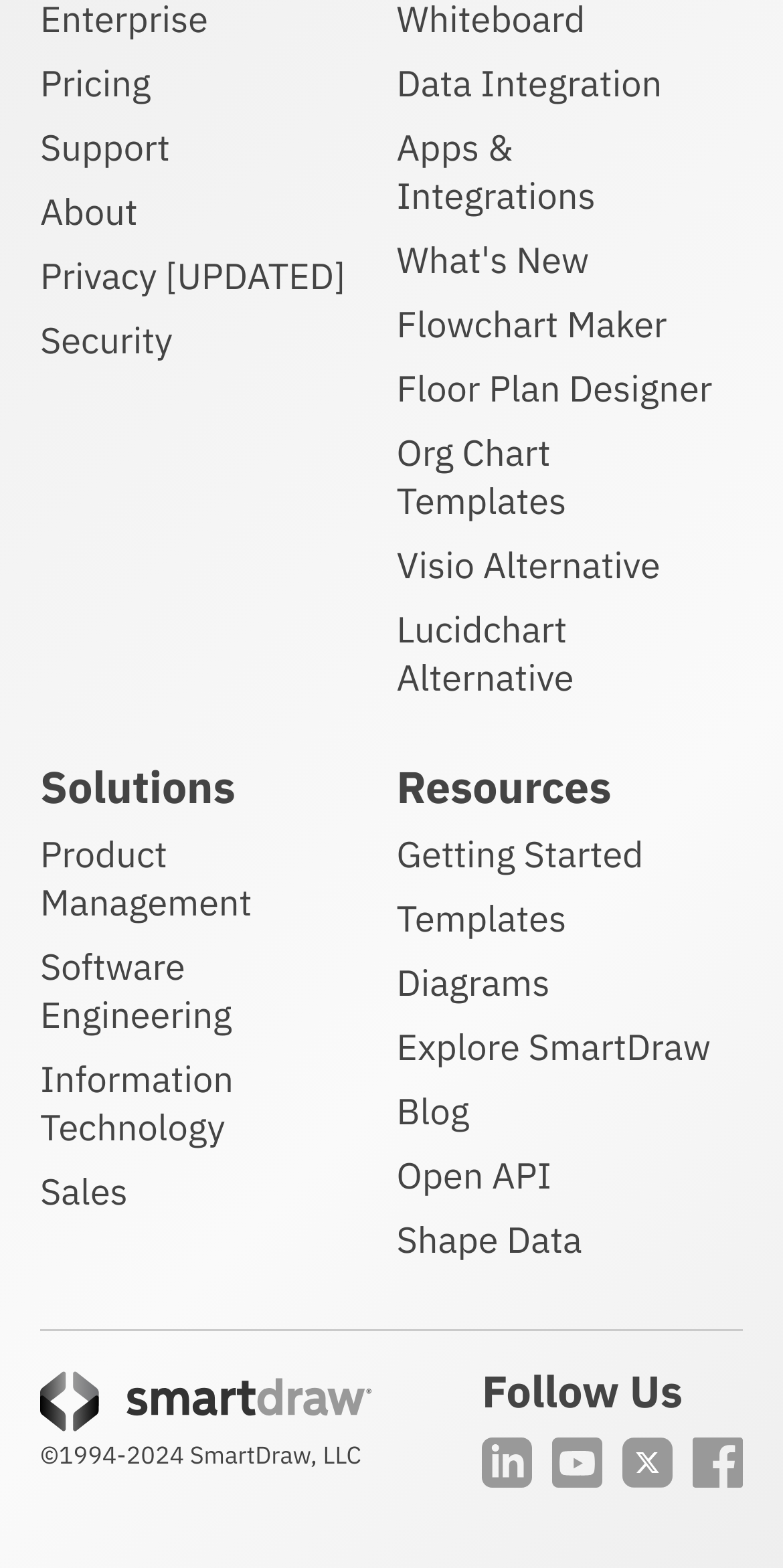Using the element description SmartDraw, LLC, predict the bounding box coordinates for the UI element. Provide the coordinates in (top-left x, top-left y, bottom-right x, bottom-right y) format with values ranging from 0 to 1.

[0.242, 0.92, 0.461, 0.939]